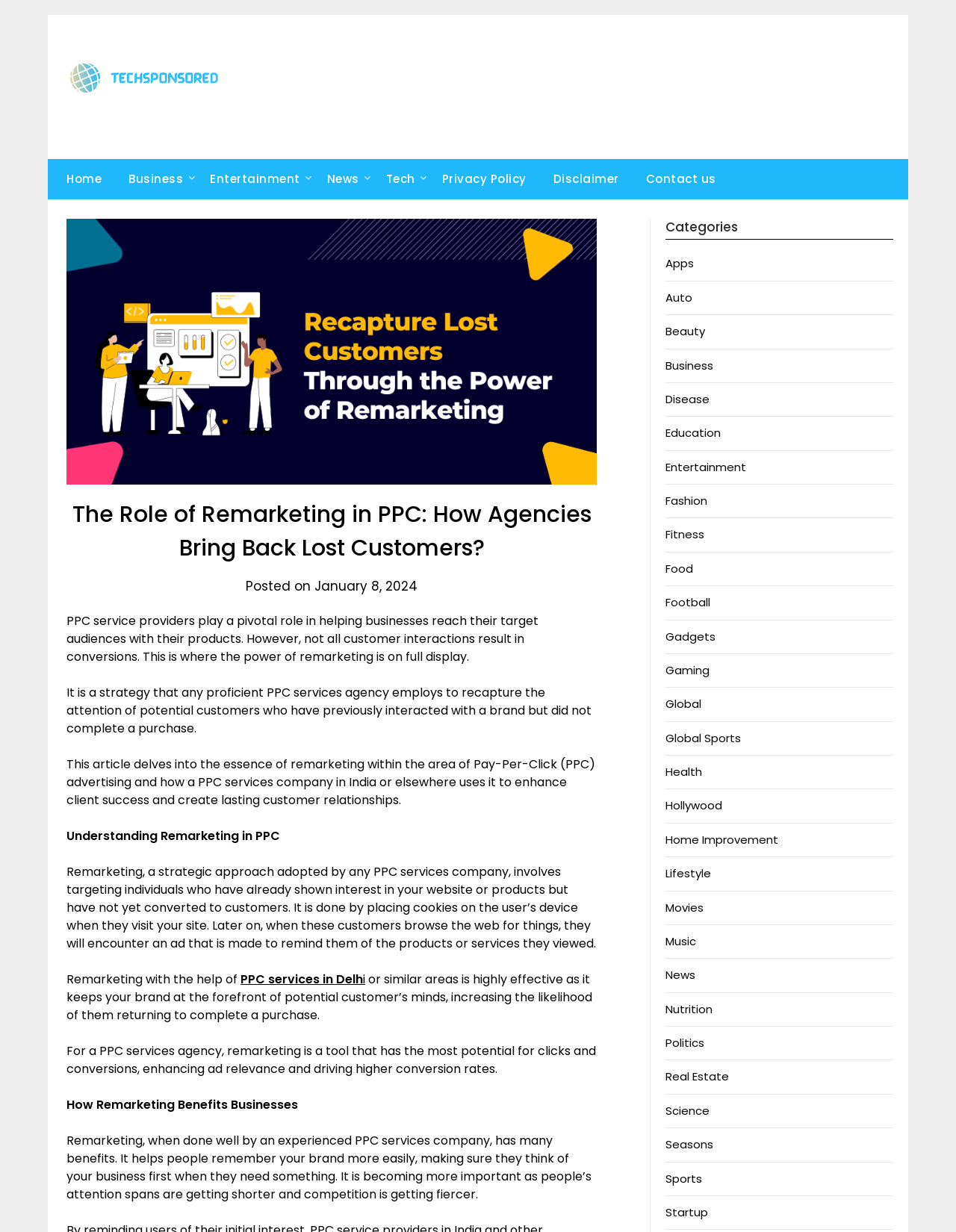What is the role of remarketing in PPC?
Using the image, provide a detailed and thorough answer to the question.

According to the article, remarketing is a strategy that any proficient PPC services agency employs to recapture the attention of potential customers who have previously interacted with a brand but did not complete a purchase.